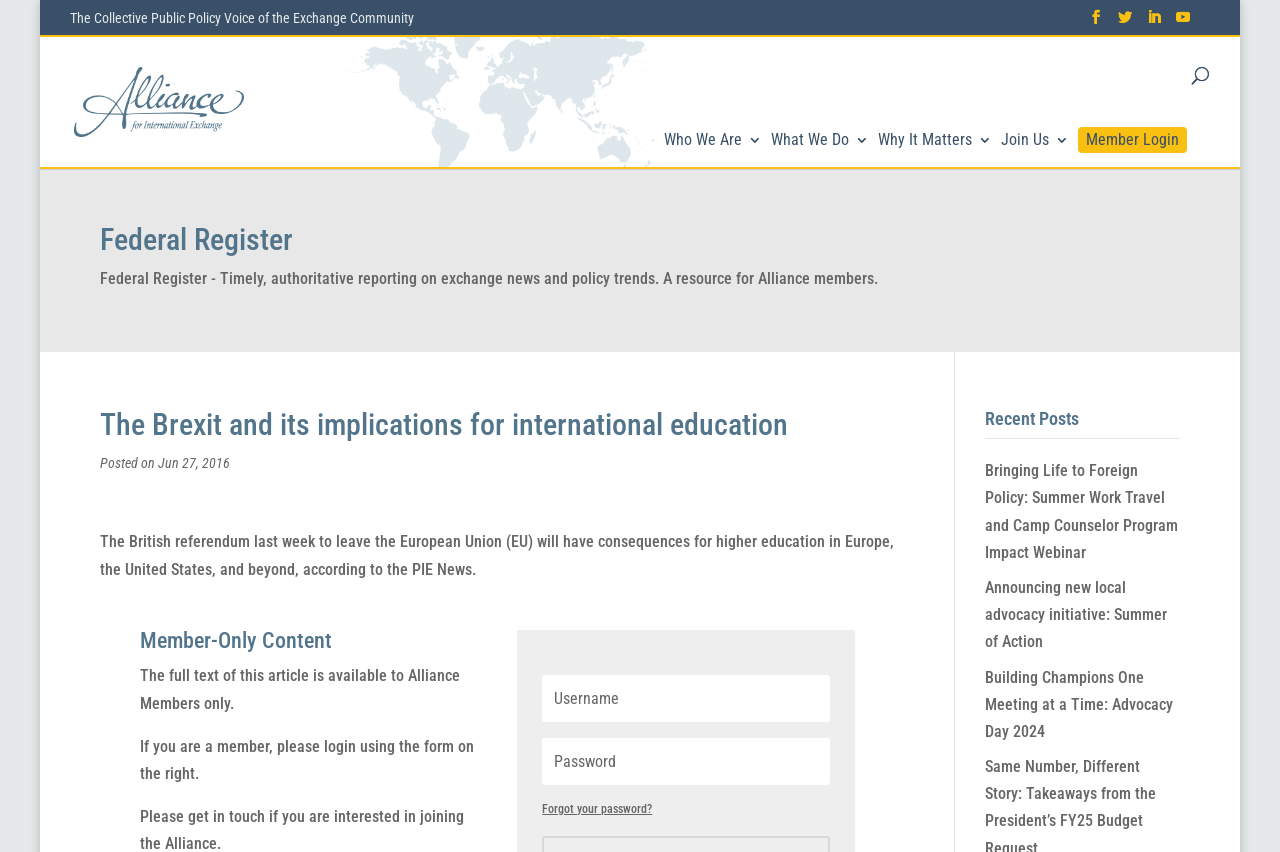Given the webpage screenshot, identify the bounding box of the UI element that matches this description: "alt="Alliance for International Exchange"".

[0.058, 0.107, 0.254, 0.129]